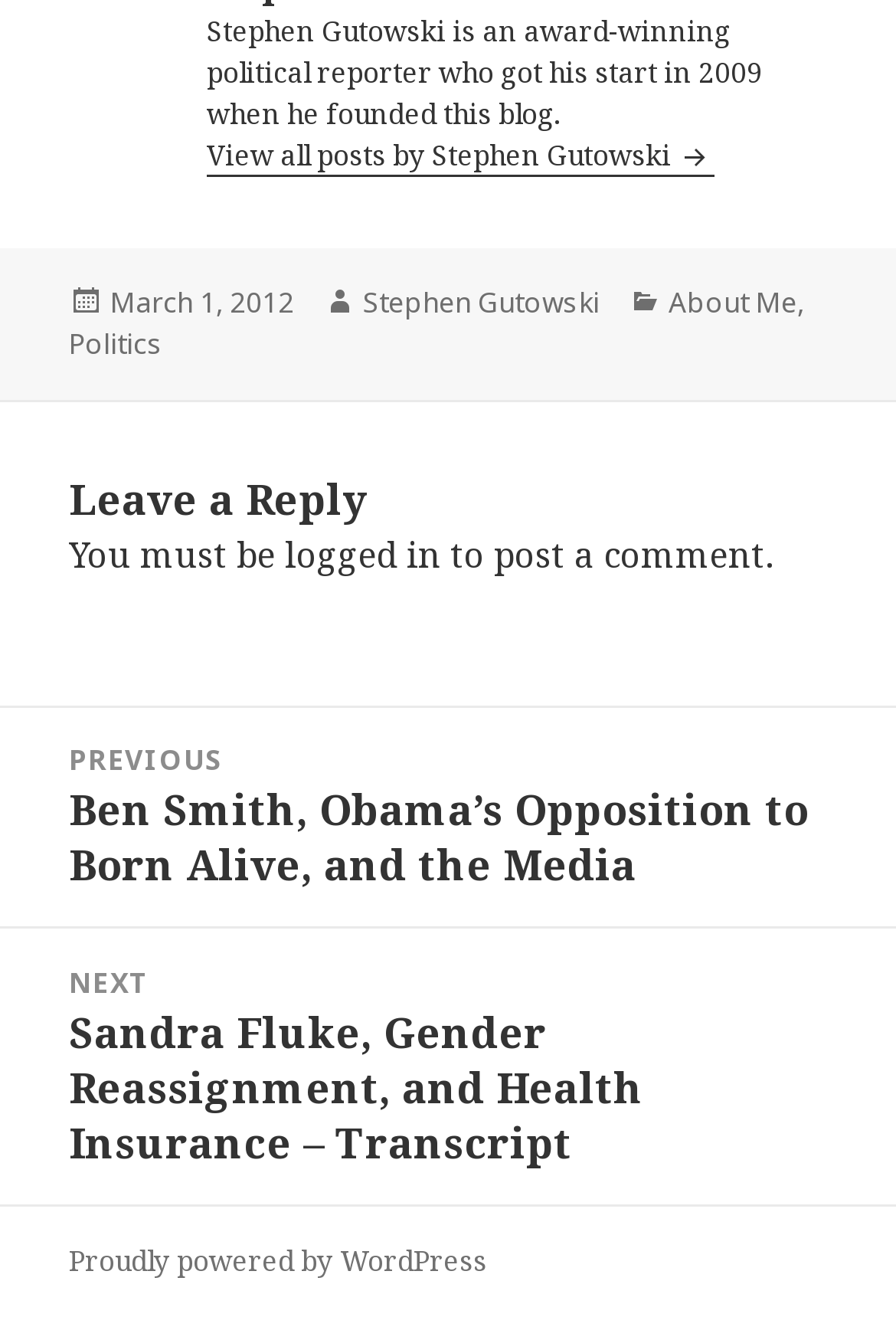Give a short answer to this question using one word or a phrase:
What is the category of the post?

About Me, Politics